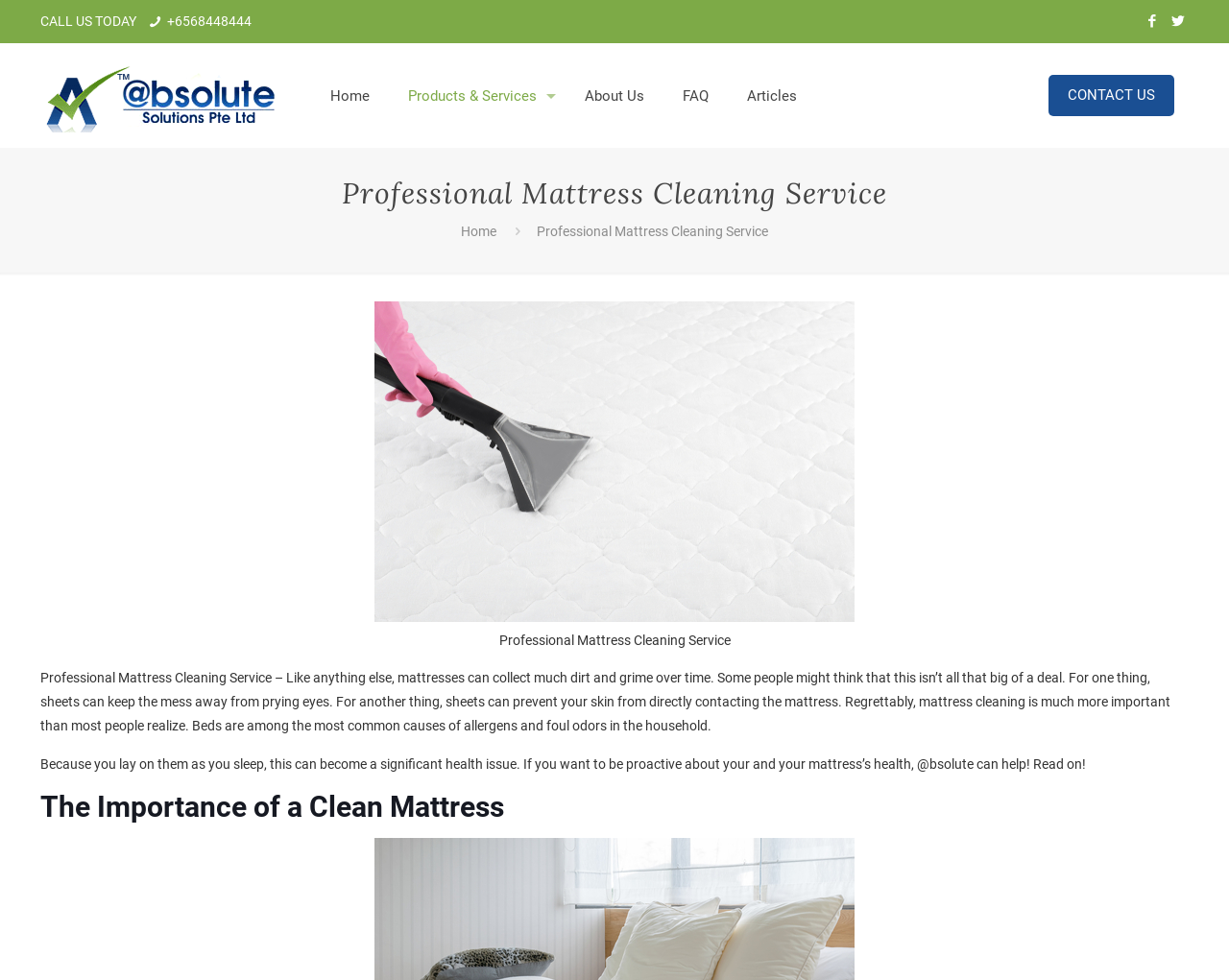Based on the image, provide a detailed and complete answer to the question: 
What is the importance of cleaning a mattress?

According to the webpage, mattress cleaning is important because beds are among the most common causes of allergens and foul odors in the household, and if not cleaned, it can become a significant health issue.